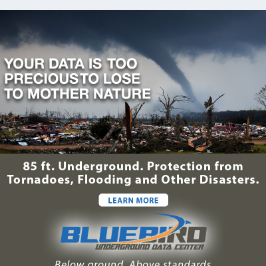What is the main threat depicted in the background of the image?
Look at the image and answer the question using a single word or phrase.

Tornado